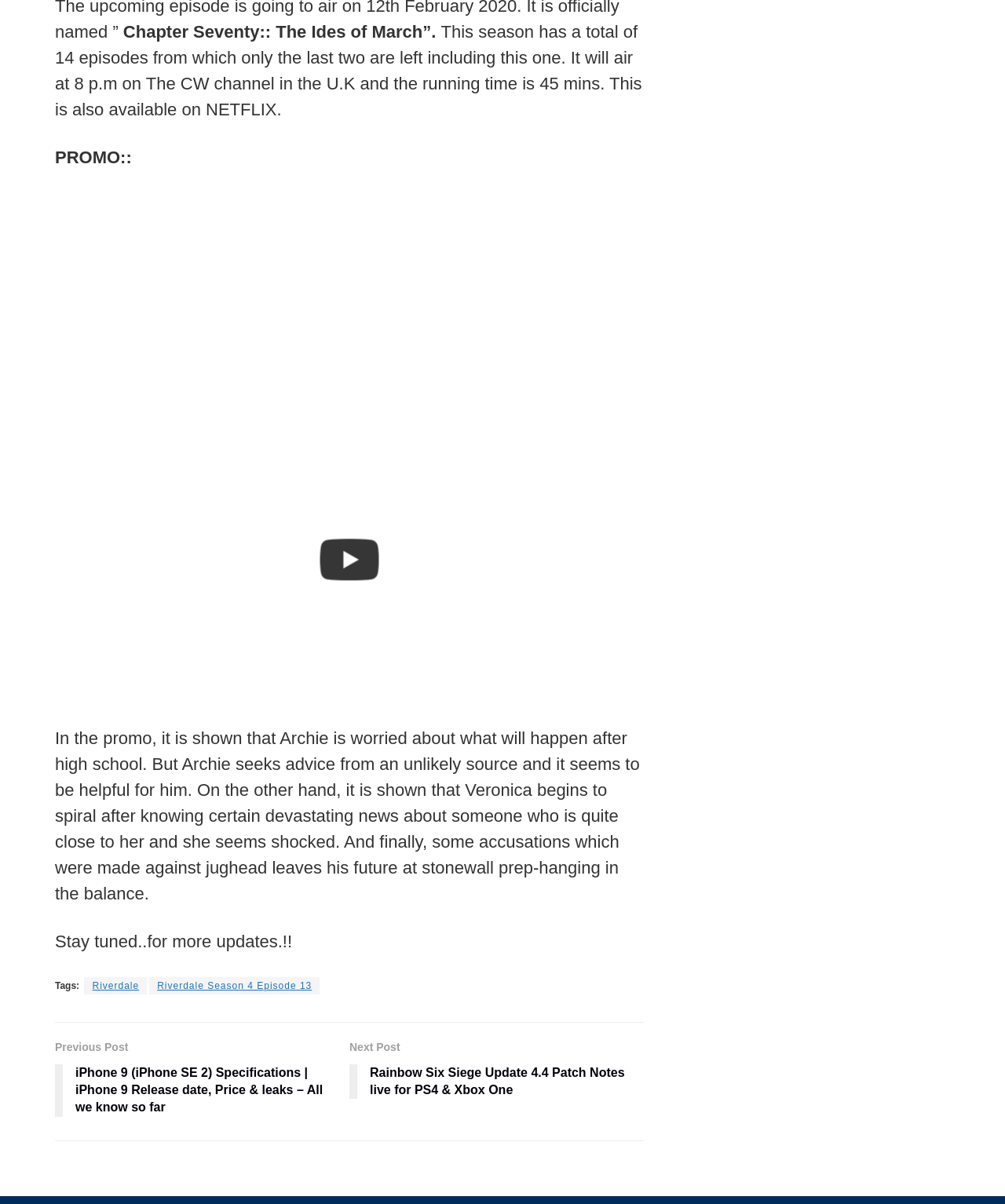What is the title of the current episode?
Based on the image, answer the question with as much detail as possible.

The title of the current episode is mentioned at the top of the webpage as 'Chapter Seventy: The Ides of March'.